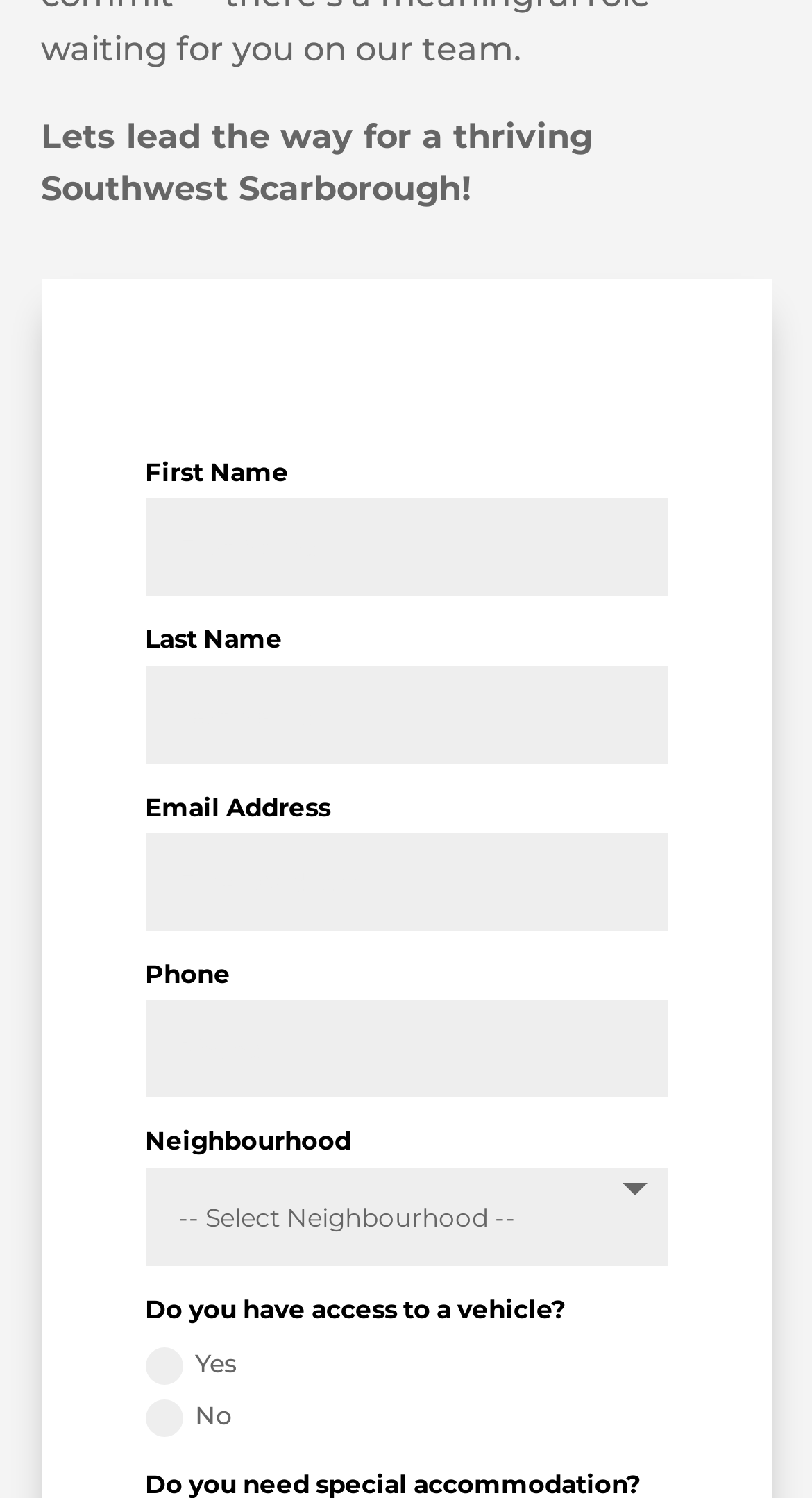Is access to a vehicle required?
Based on the image, answer the question in a detailed manner.

The webpage asks 'Do you have access to a vehicle?' with options 'Yes' and 'No', implying that access to a vehicle is not a requirement.